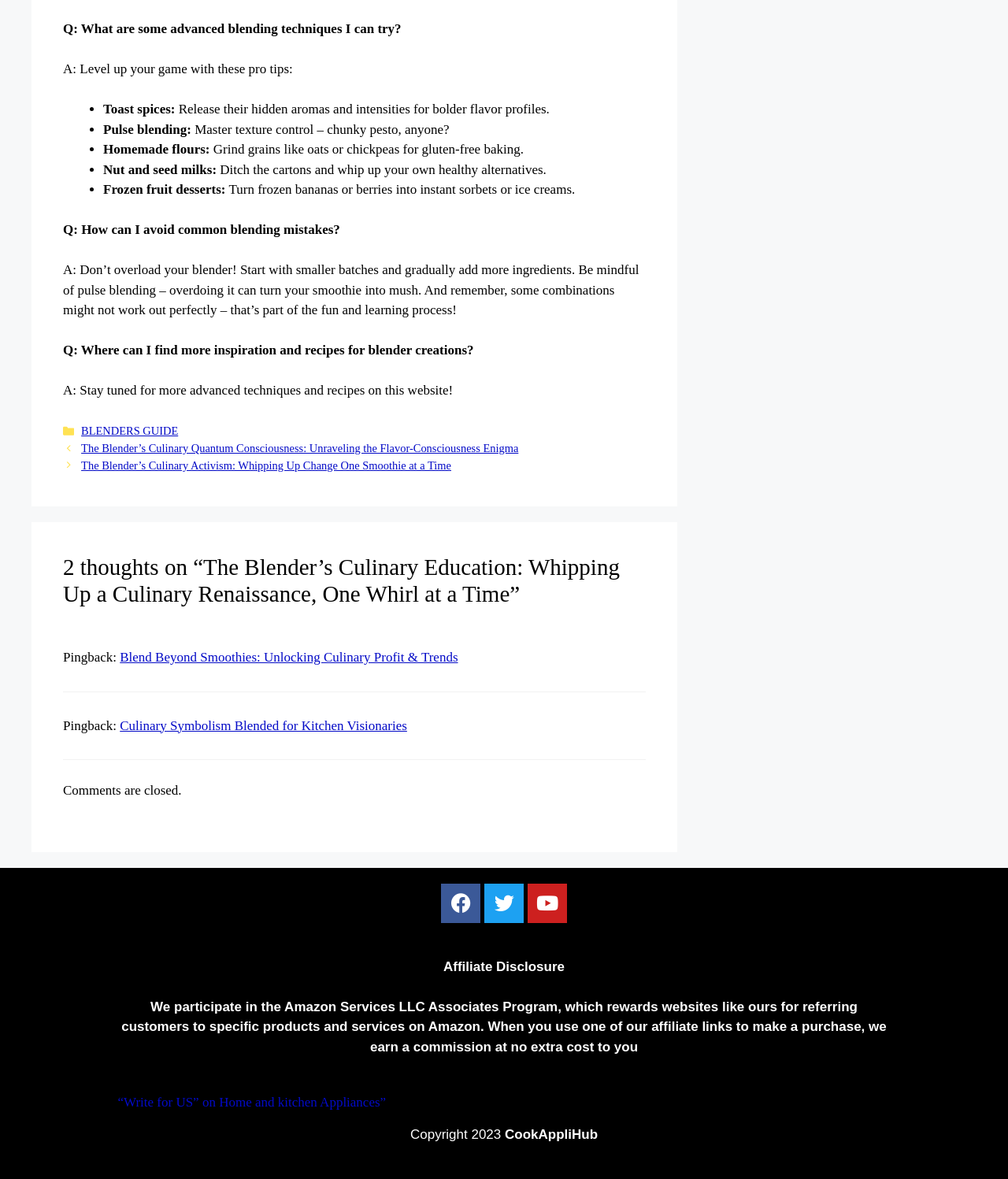Where can users find more blender recipes?
Please provide a single word or phrase as your answer based on the image.

This website